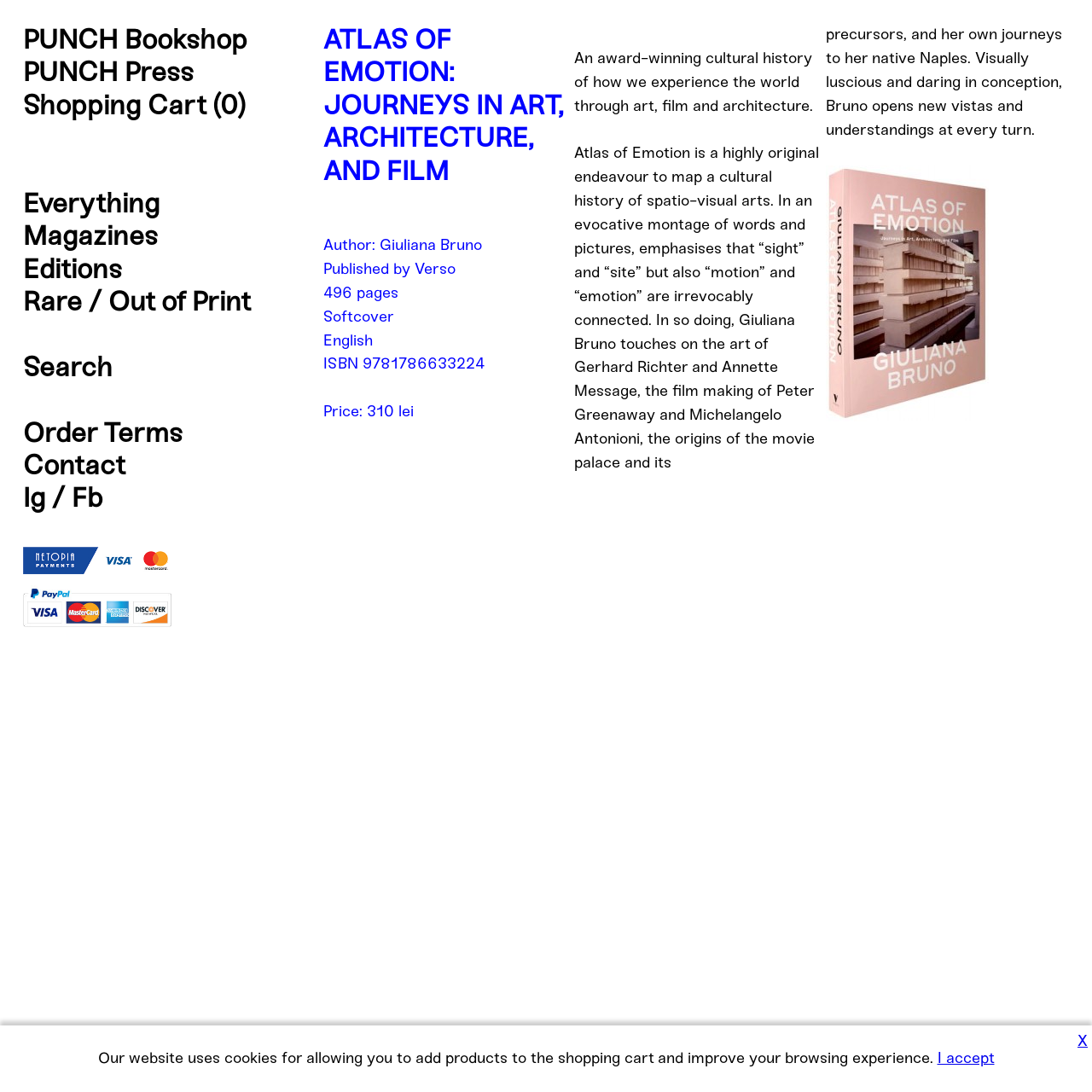Identify the main title of the webpage and generate its text content.

PUNCH Bookshop
PUNCH Press
Shopping Cart (0)


Everything
Magazines
Editions
Rare / Out of Print

Search

Order Terms
Contact
Ig / Fb


